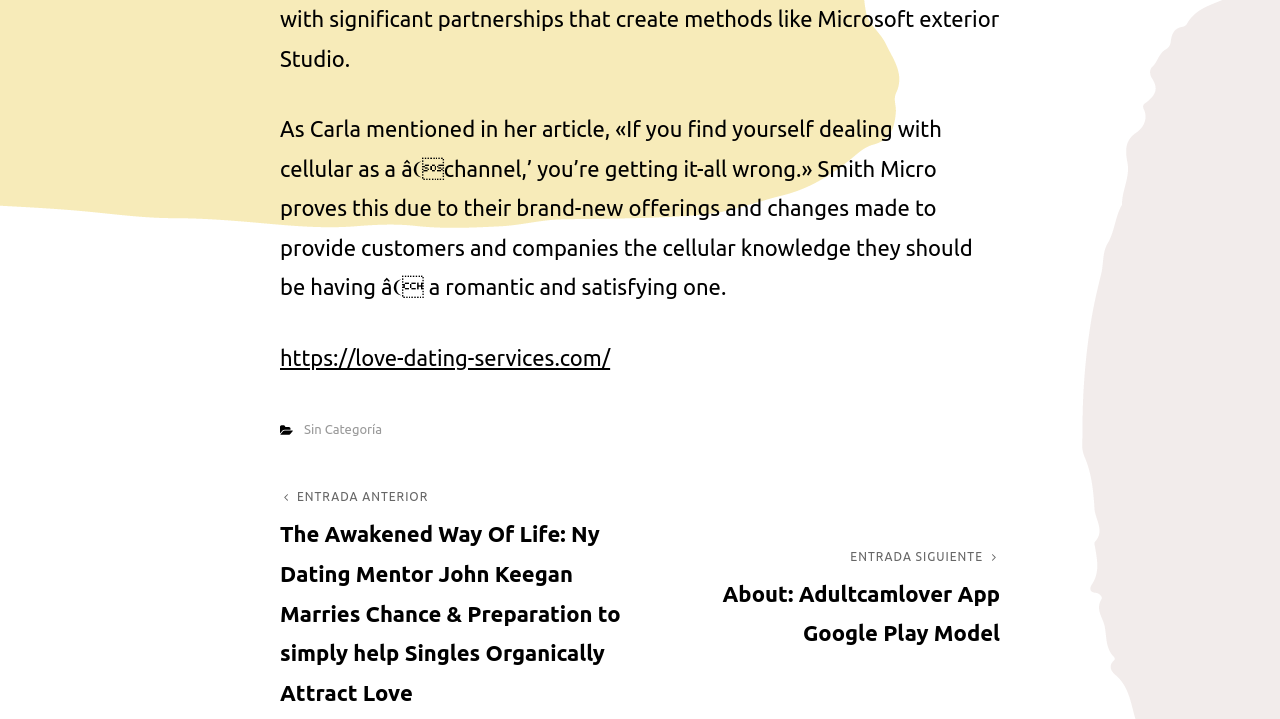Using the provided element description "Search", determine the bounding box coordinates of the UI element.

None